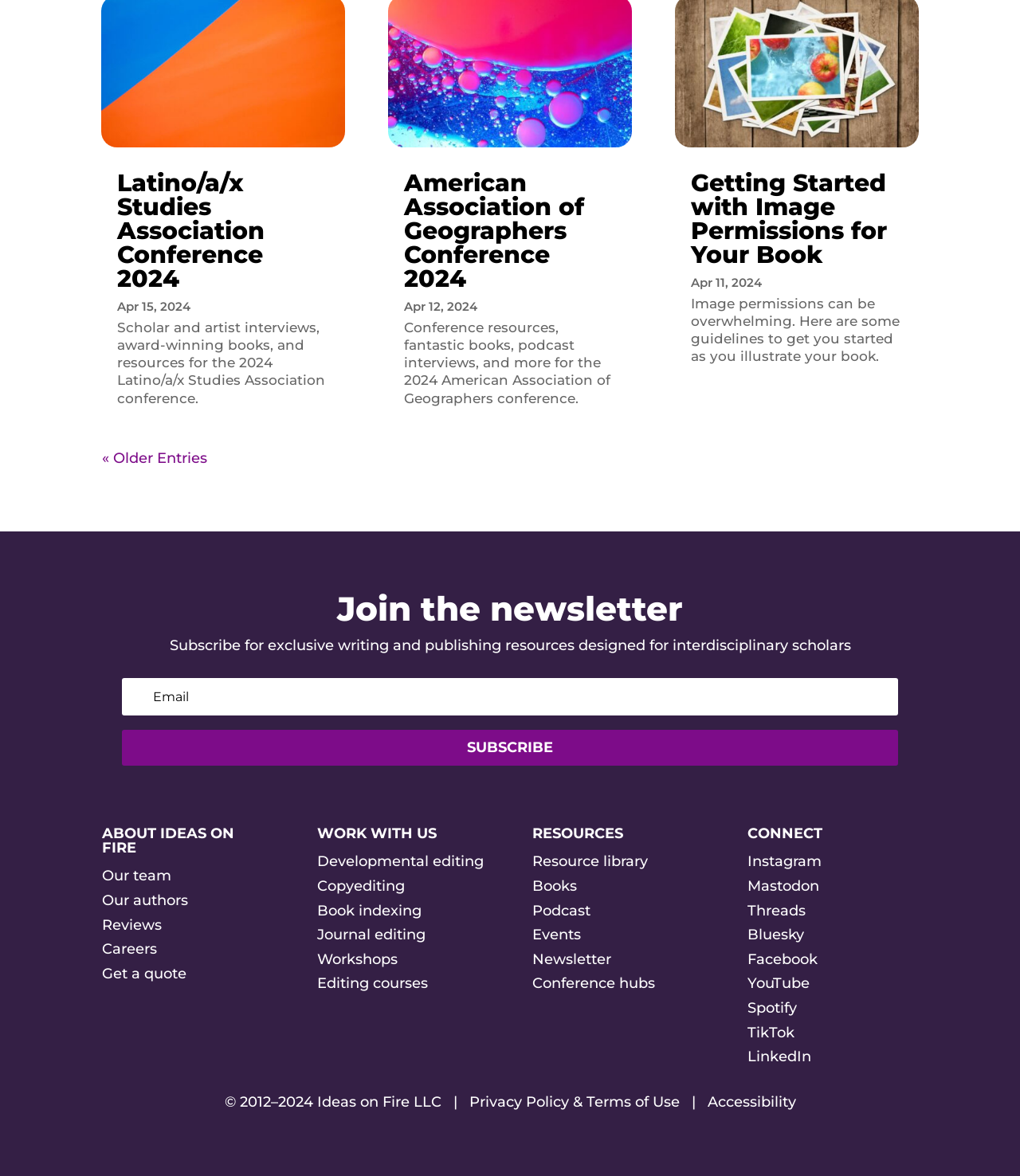Select the bounding box coordinates of the element I need to click to carry out the following instruction: "Subscribe to the newsletter".

[0.12, 0.62, 0.88, 0.651]